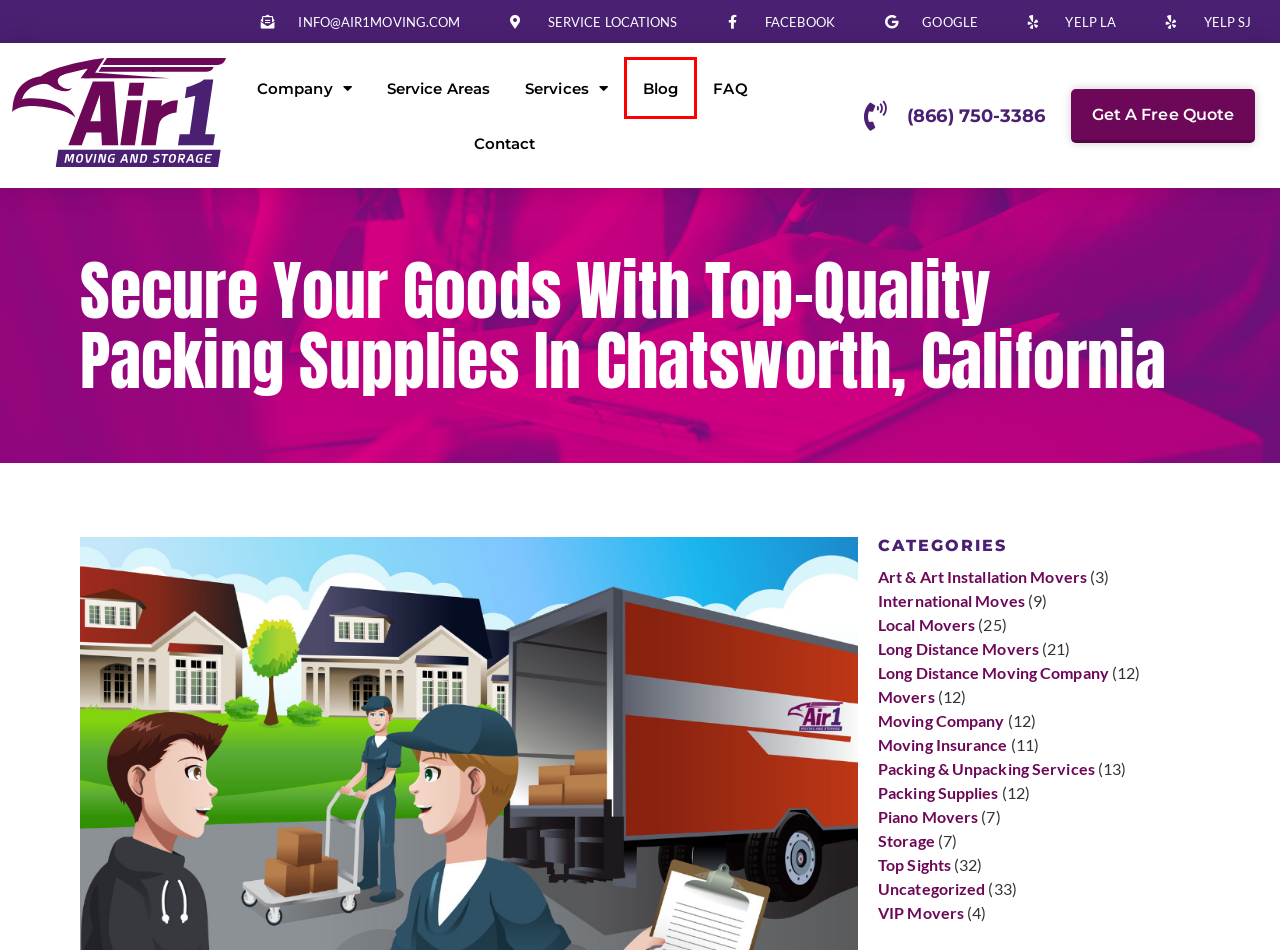Examine the webpage screenshot and identify the UI element enclosed in the red bounding box. Pick the webpage description that most accurately matches the new webpage after clicking the selected element. Here are the candidates:
A. FAQs - Local Moving Company in San Jose, CA
B. Long Distance Moving Company Archives | Air 1 Moving
C. Contact Us for Local Distance Movers in California
D. Moving Company Archives | Air 1 Moving
E. Uncategorized Archives | Air 1 Moving
F. SoCal Moving & Storage Service Areas | Air 1 Moving
G. Industry-Leading Moving & Storage Blogs
H. International Moves Archives | Air 1 Moving

G